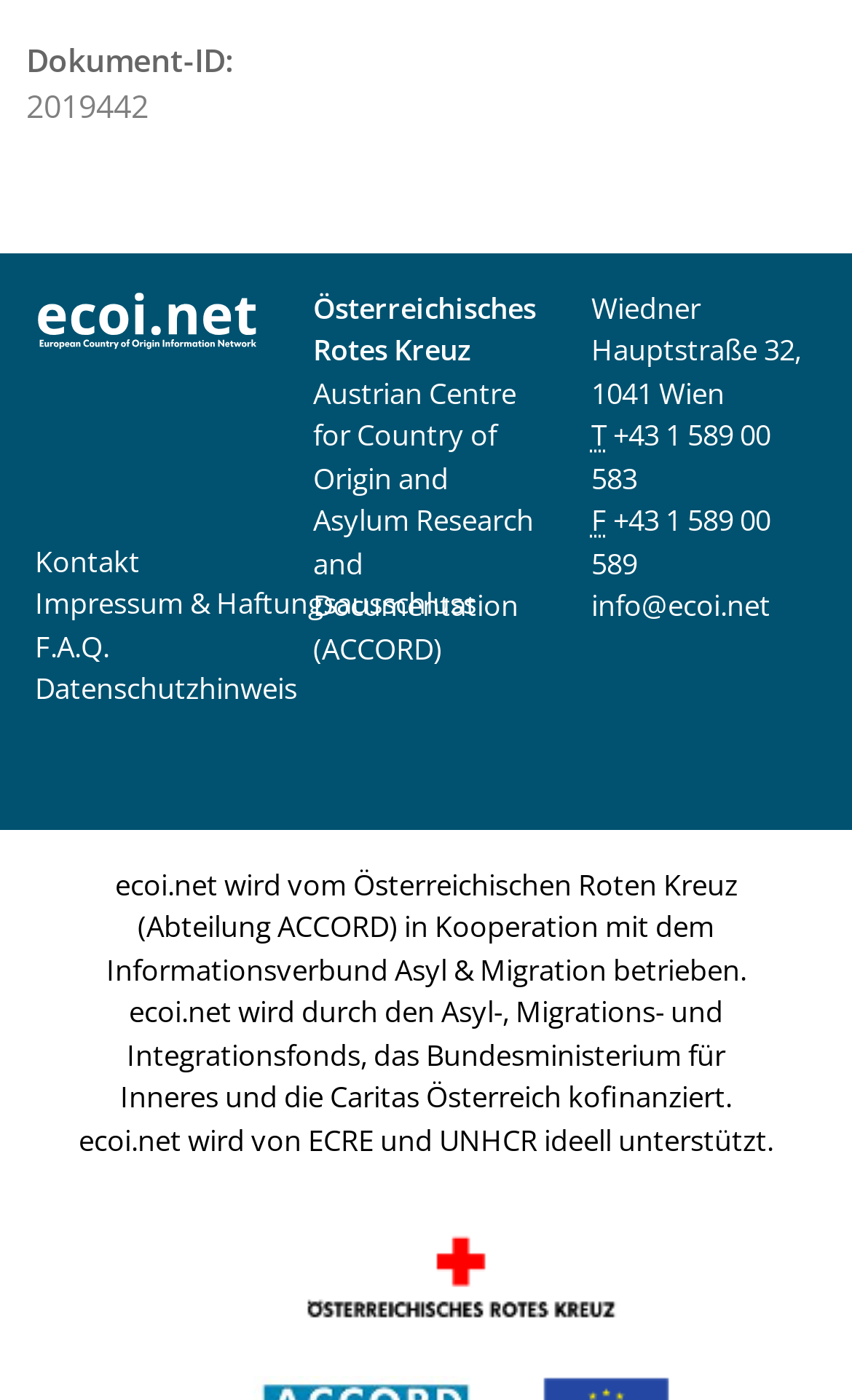Can you find the bounding box coordinates of the area I should click to execute the following instruction: "go to Kontakt page"?

[0.041, 0.387, 0.164, 0.415]